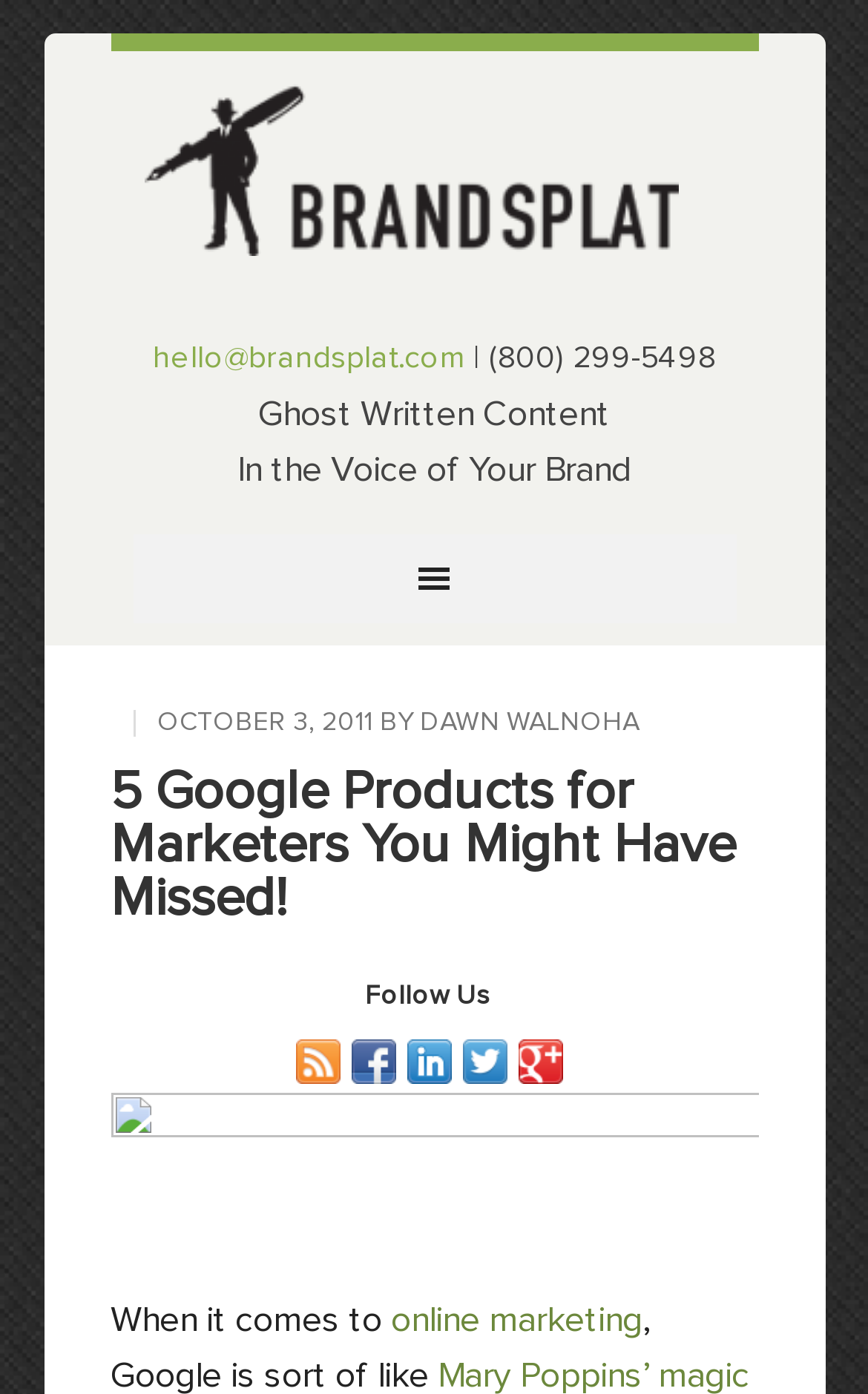Based on the element description title="Connect on Facebook", identify the bounding box of the UI element in the given webpage screenshot. The coordinates should be in the format (top-left x, top-left y, bottom-right x, bottom-right y) and must be between 0 and 1.

[0.404, 0.75, 0.455, 0.775]